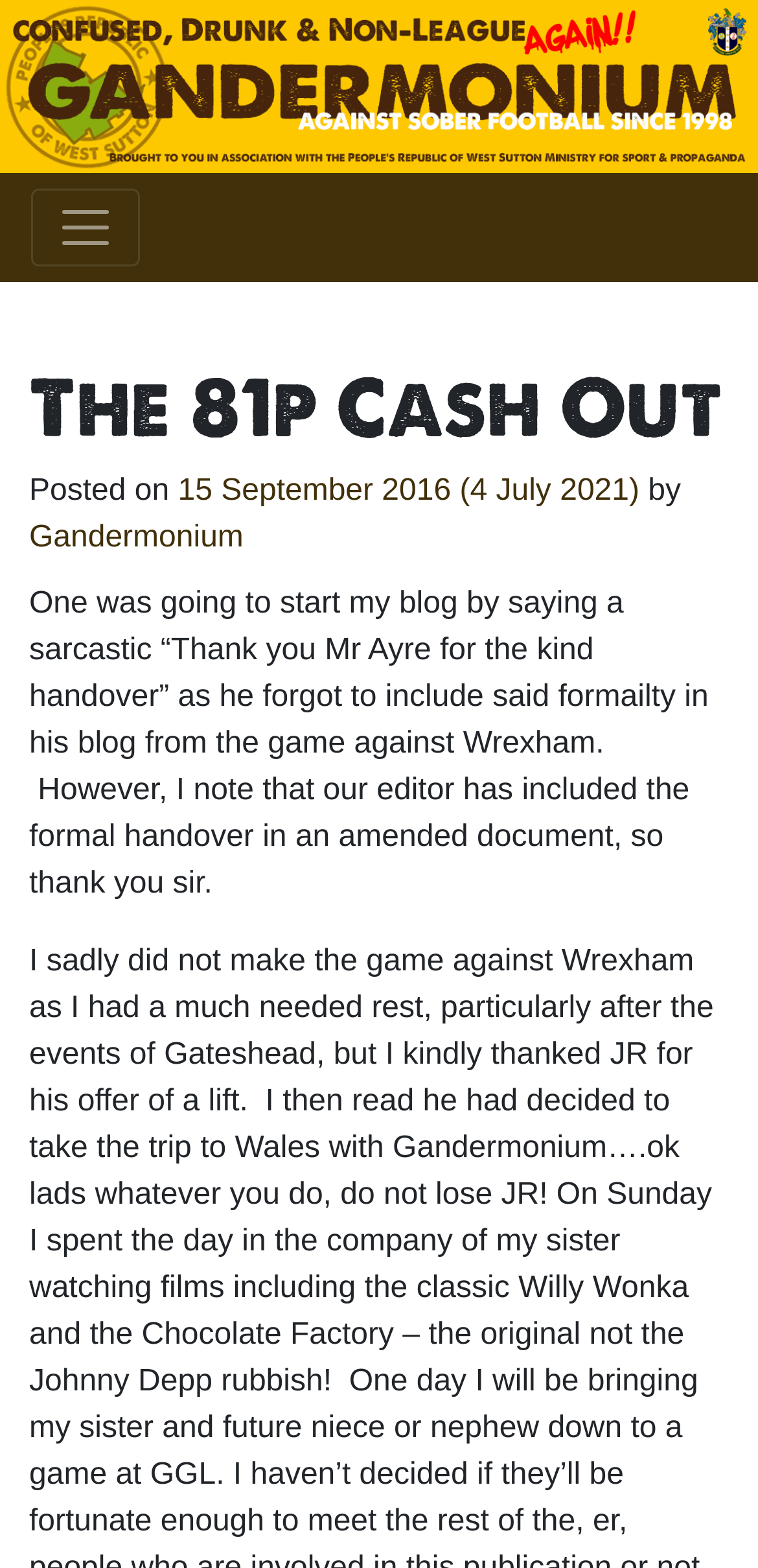Using the provided element description, identify the bounding box coordinates as (top-left x, top-left y, bottom-right x, bottom-right y). Ensure all values are between 0 and 1. Description: aria-label="Toggle navigation"

[0.041, 0.12, 0.185, 0.17]